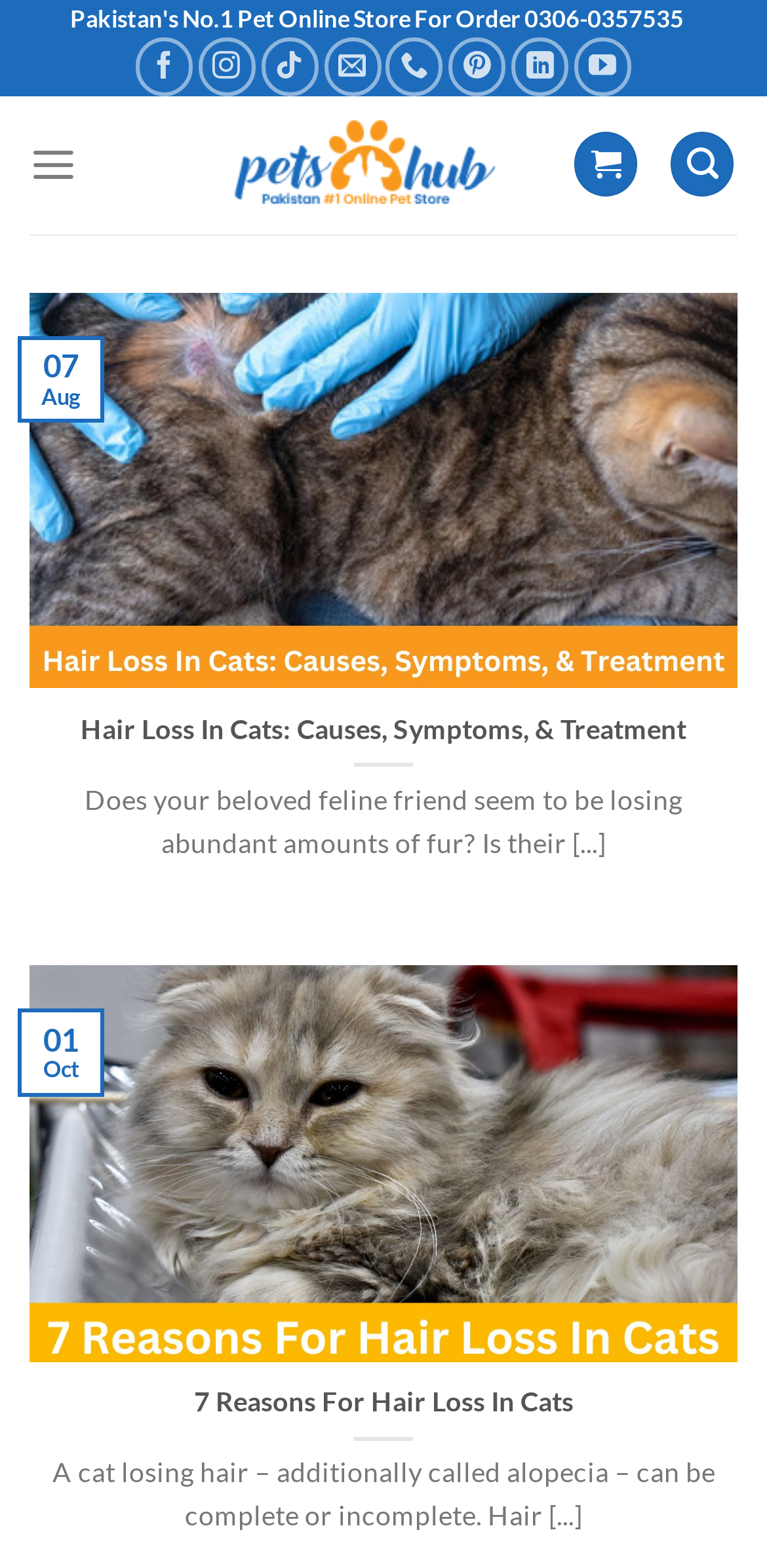Find the bounding box coordinates of the element's region that should be clicked in order to follow the given instruction: "Go to top". The coordinates should consist of four float numbers between 0 and 1, i.e., [left, top, right, bottom].

[0.844, 0.773, 0.944, 0.822]